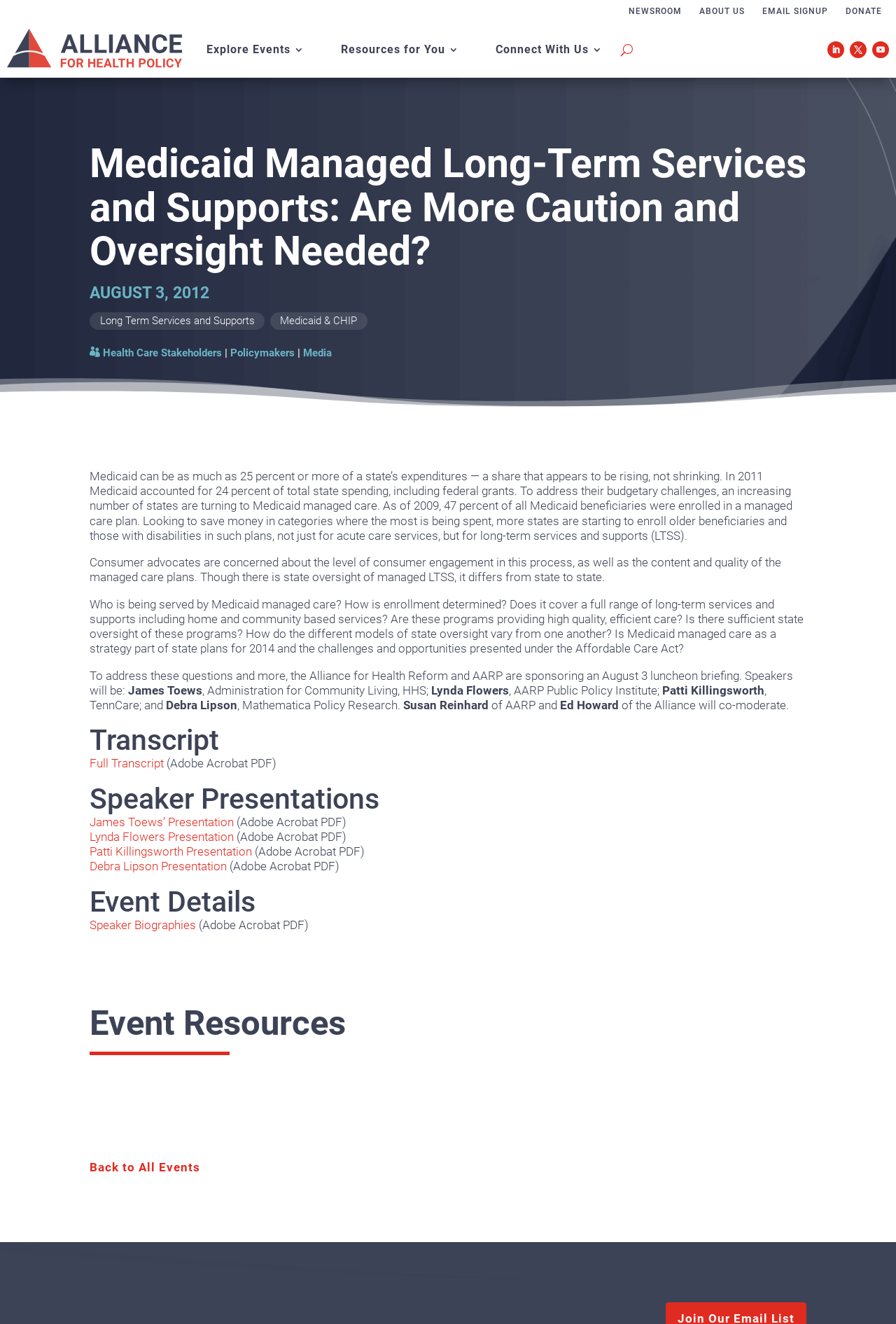Please locate the bounding box coordinates of the element that needs to be clicked to achieve the following instruction: "View Long Term Services and Supports". The coordinates should be four float numbers between 0 and 1, i.e., [left, top, right, bottom].

[0.1, 0.236, 0.295, 0.249]